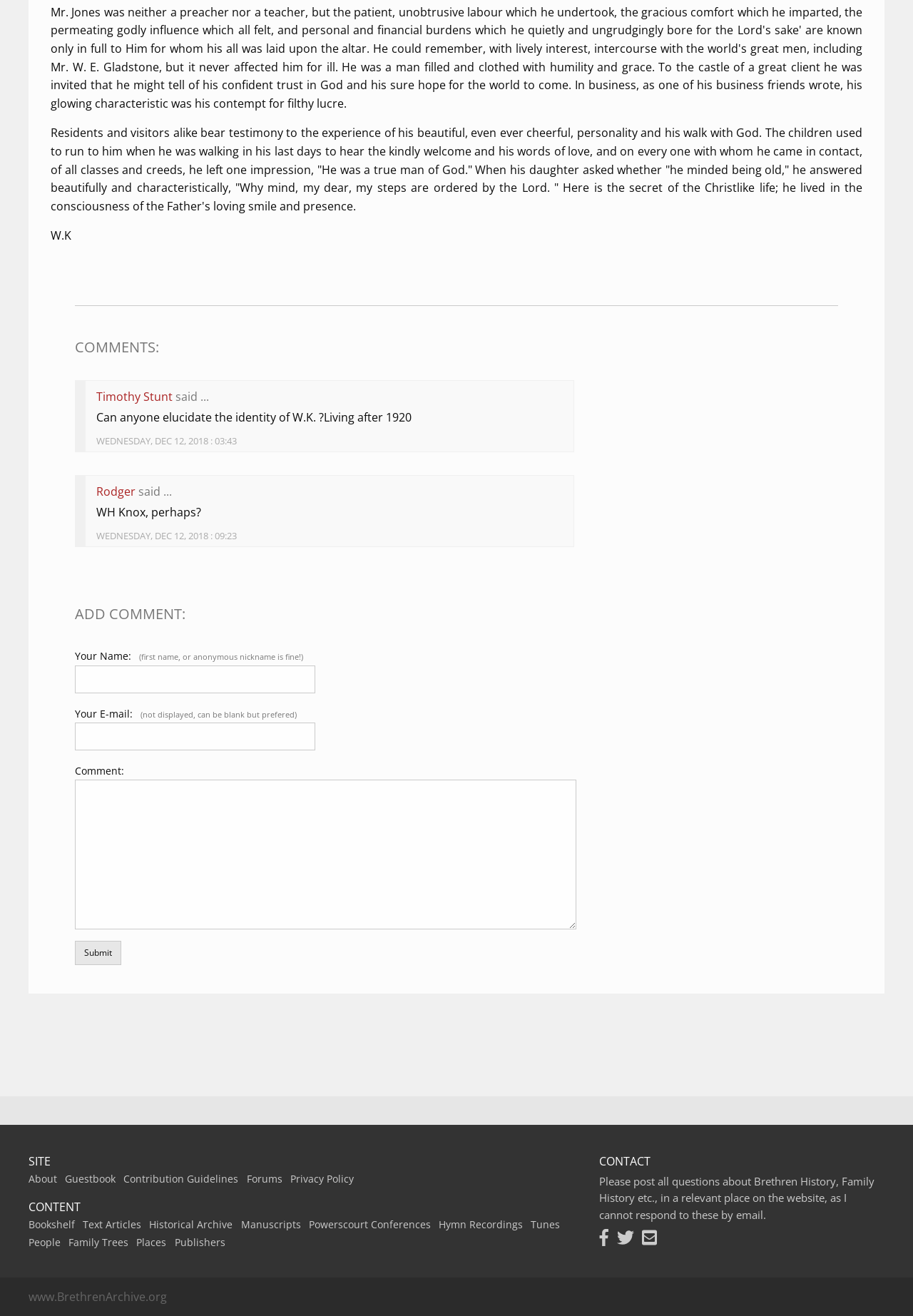What is the purpose of the 'ADD COMMENT' section?
Based on the image, answer the question with as much detail as possible.

The 'ADD COMMENT' section is a form that allows users to add their comments to the discussion. It consists of fields for the user's name, email, and comment, and a submit button to post the comment.